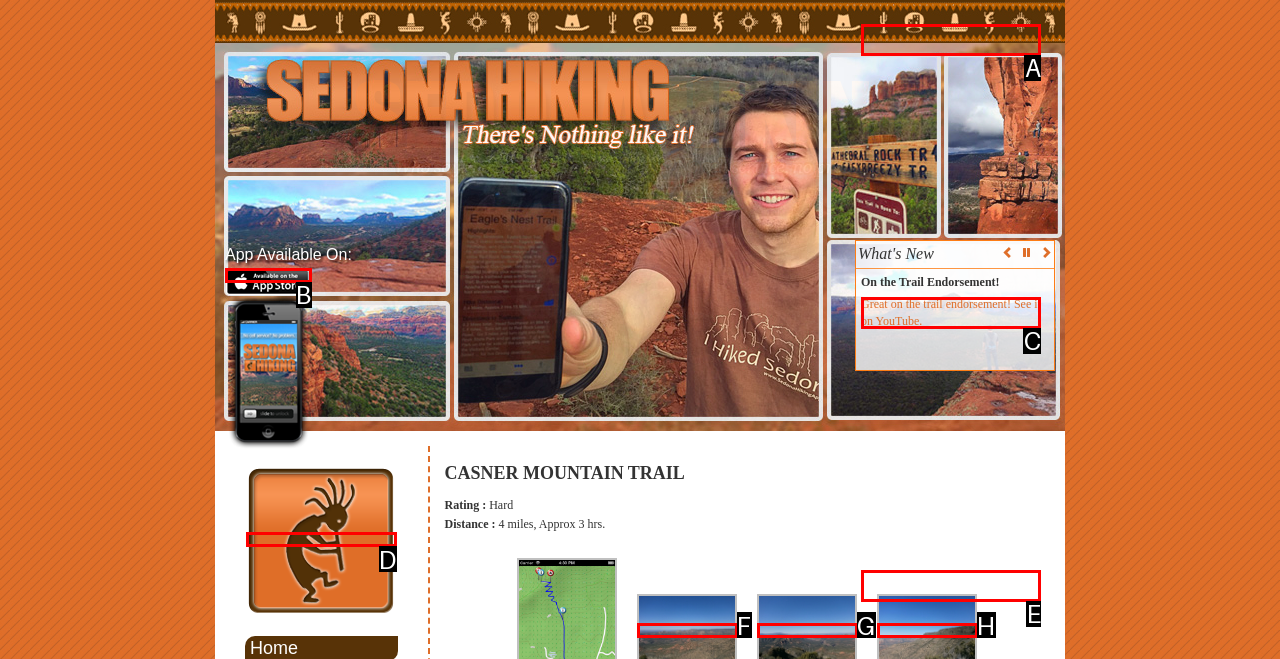Indicate the HTML element that should be clicked to perform the task: Watch the on the trail endorsement video on YouTube Reply with the letter corresponding to the chosen option.

C